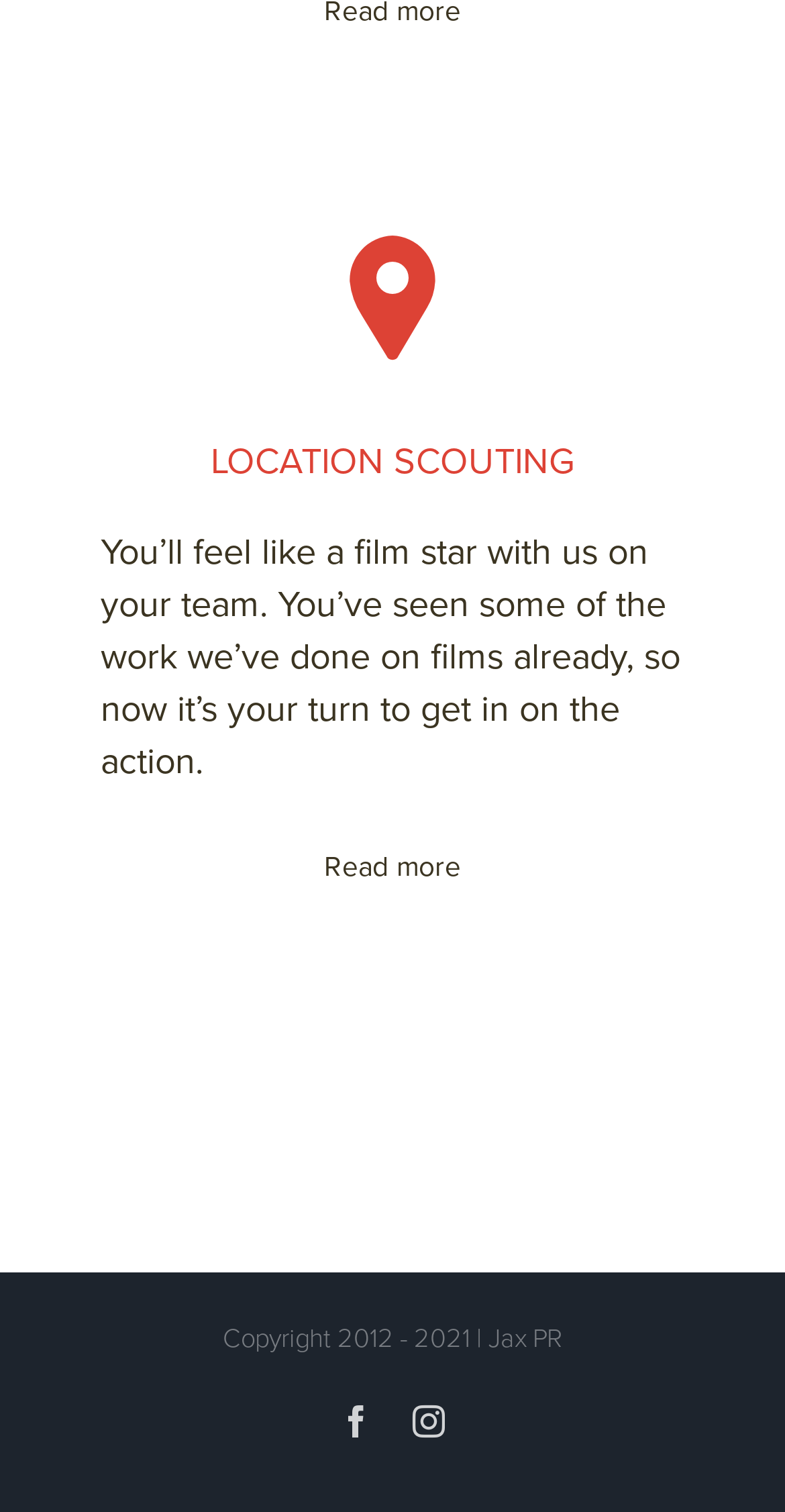Give a one-word or short phrase answer to this question: 
What is the tone of the webpage?

Promotional